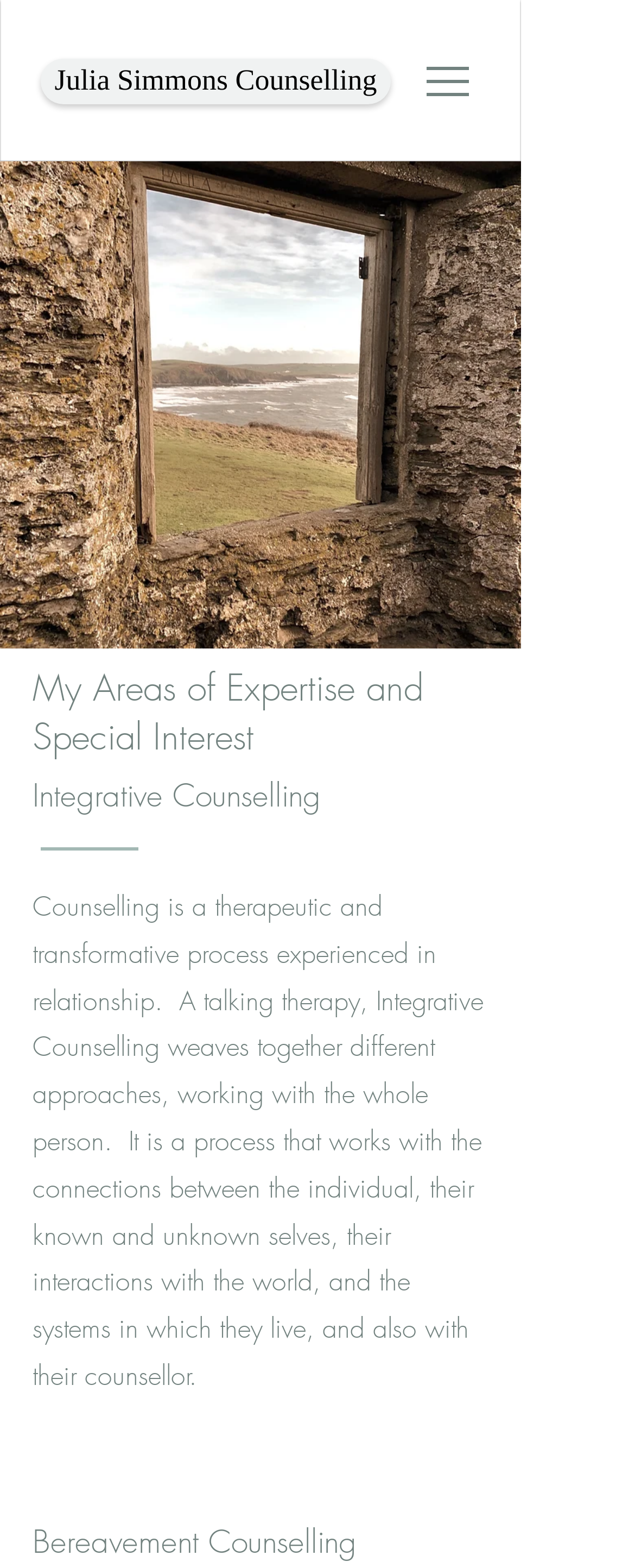What is the relationship between the individual and their counsellor in Integrative Counselling?
Provide an in-depth answer to the question, covering all aspects.

I found the StaticText element with the description '...working with the whole person... and also with their counsellor.'. This text explains that in Integrative Counselling, the individual and their counsellor work together.